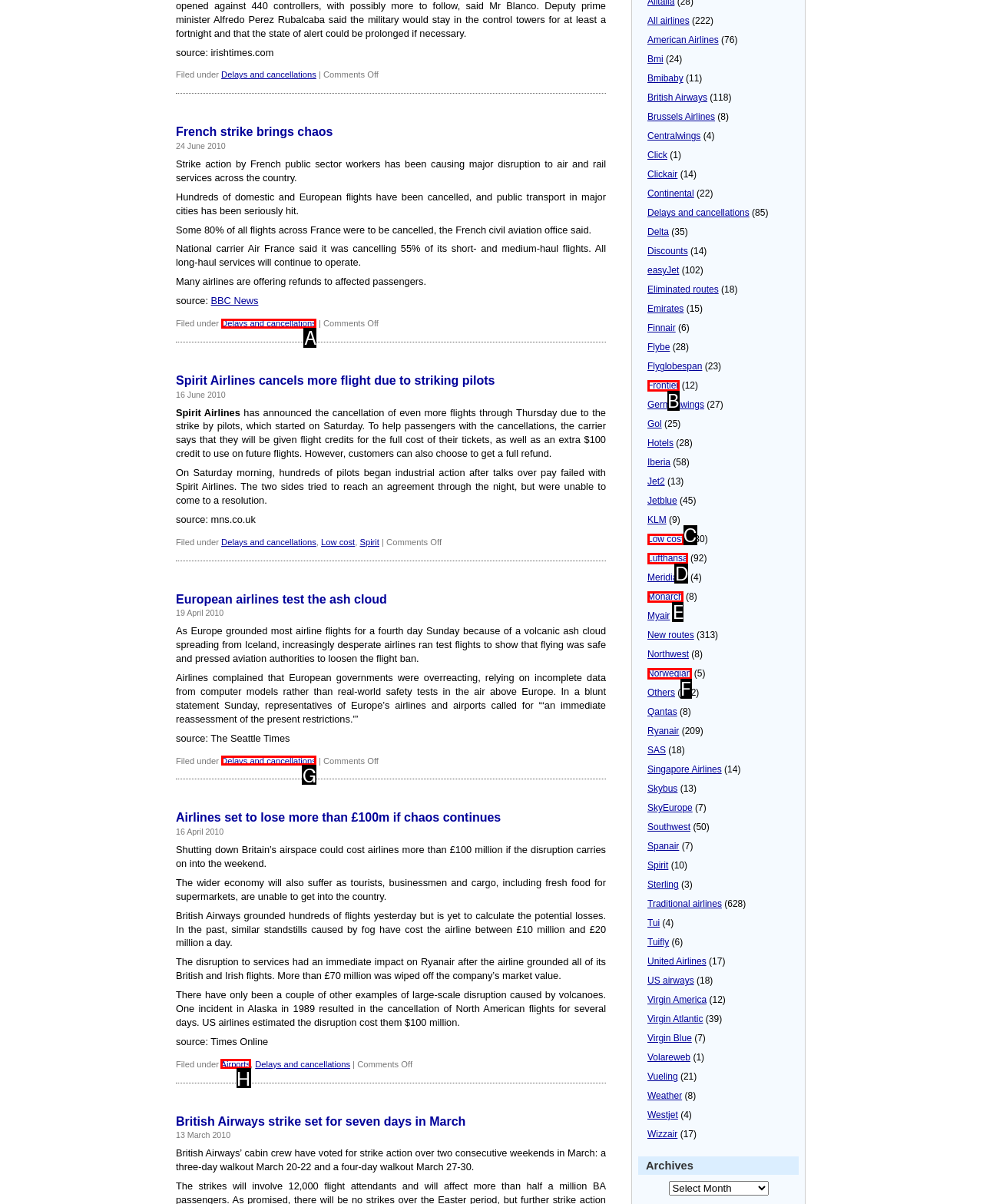Based on the description: August 12, 2023, identify the matching lettered UI element.
Answer by indicating the letter from the choices.

None